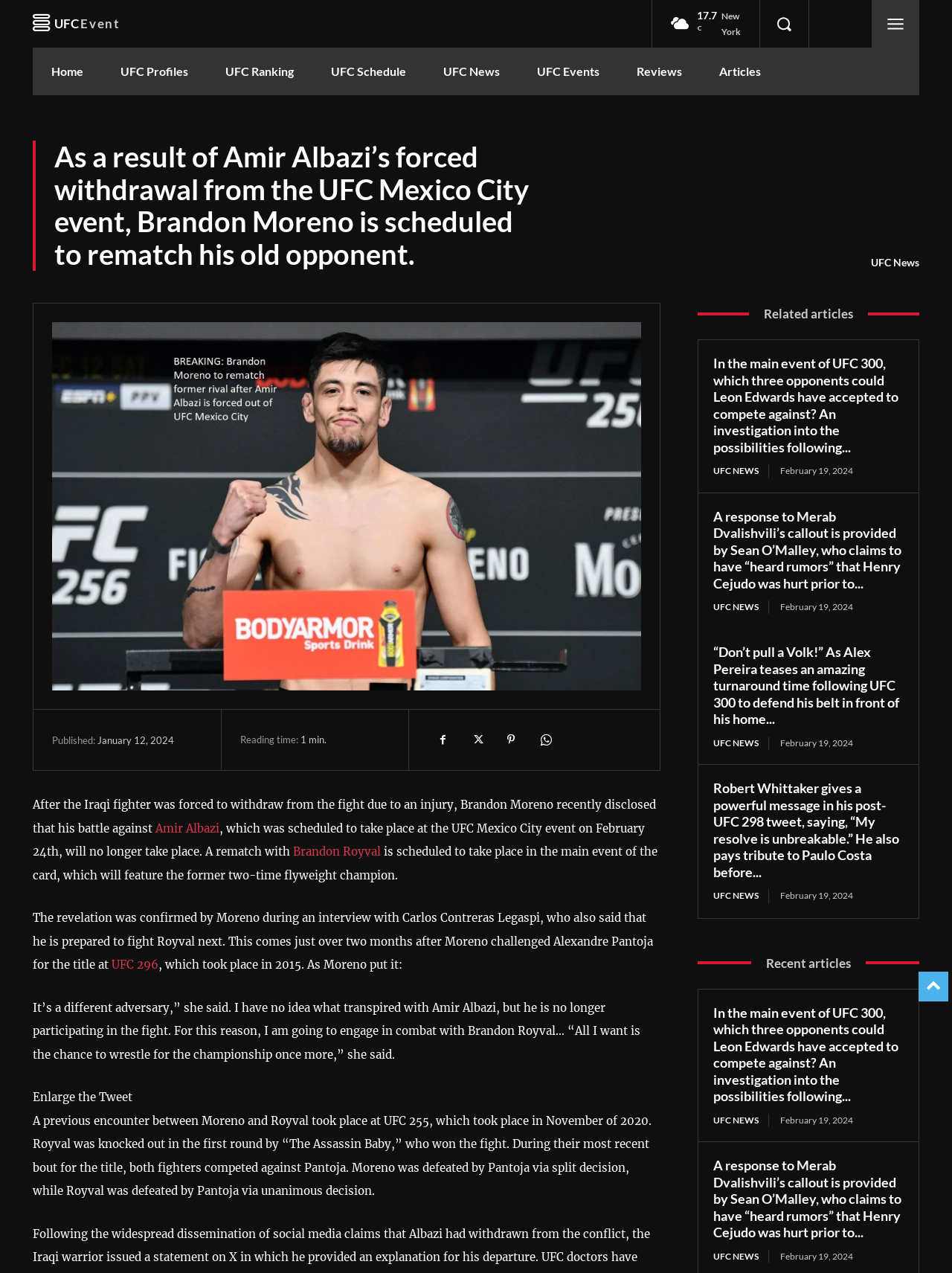Find the bounding box coordinates of the UI element according to this description: "Pinterest".

[0.521, 0.569, 0.553, 0.593]